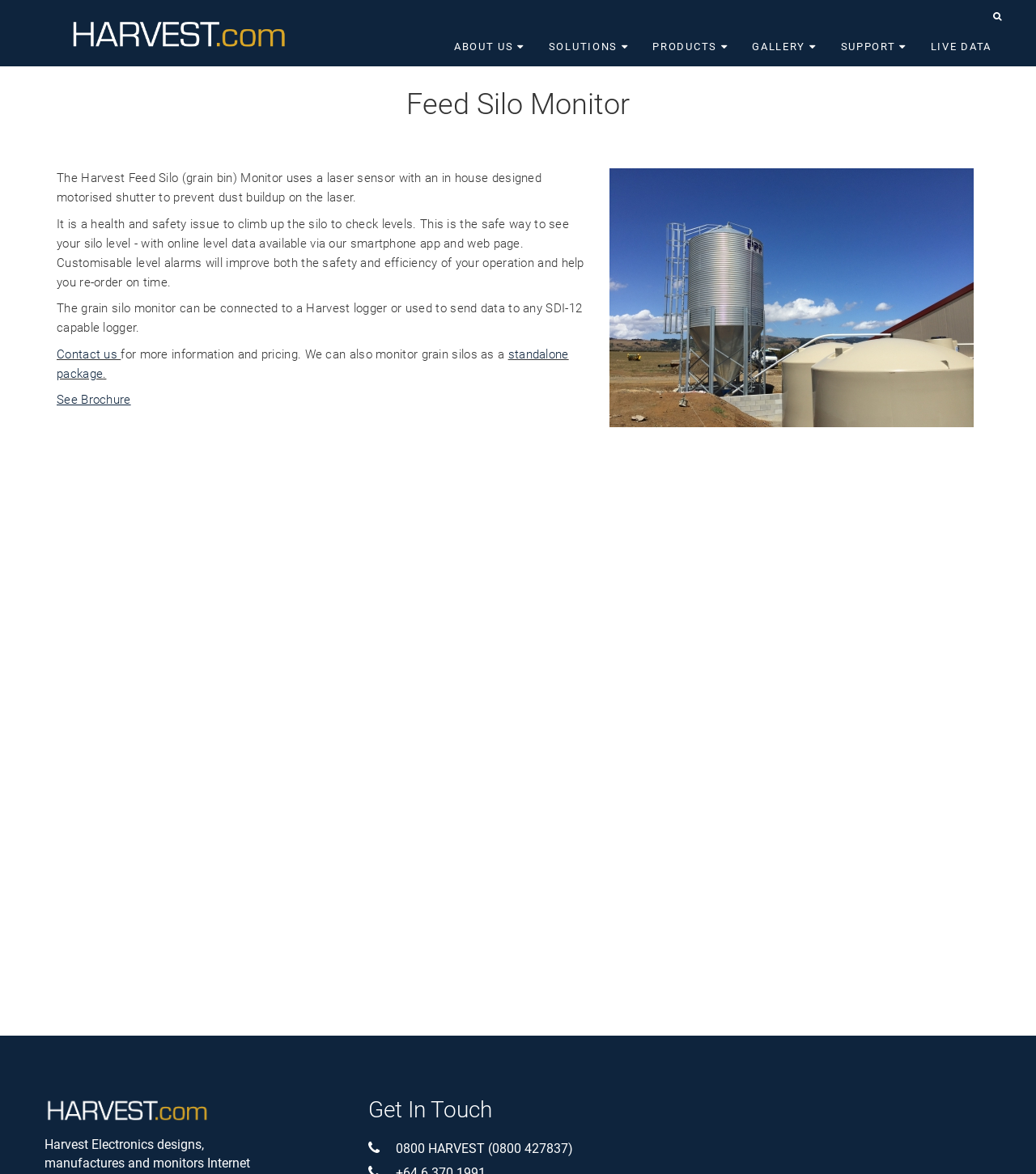Find the bounding box coordinates for the area that should be clicked to accomplish the instruction: "Learn about the company".

[0.426, 0.028, 0.518, 0.056]